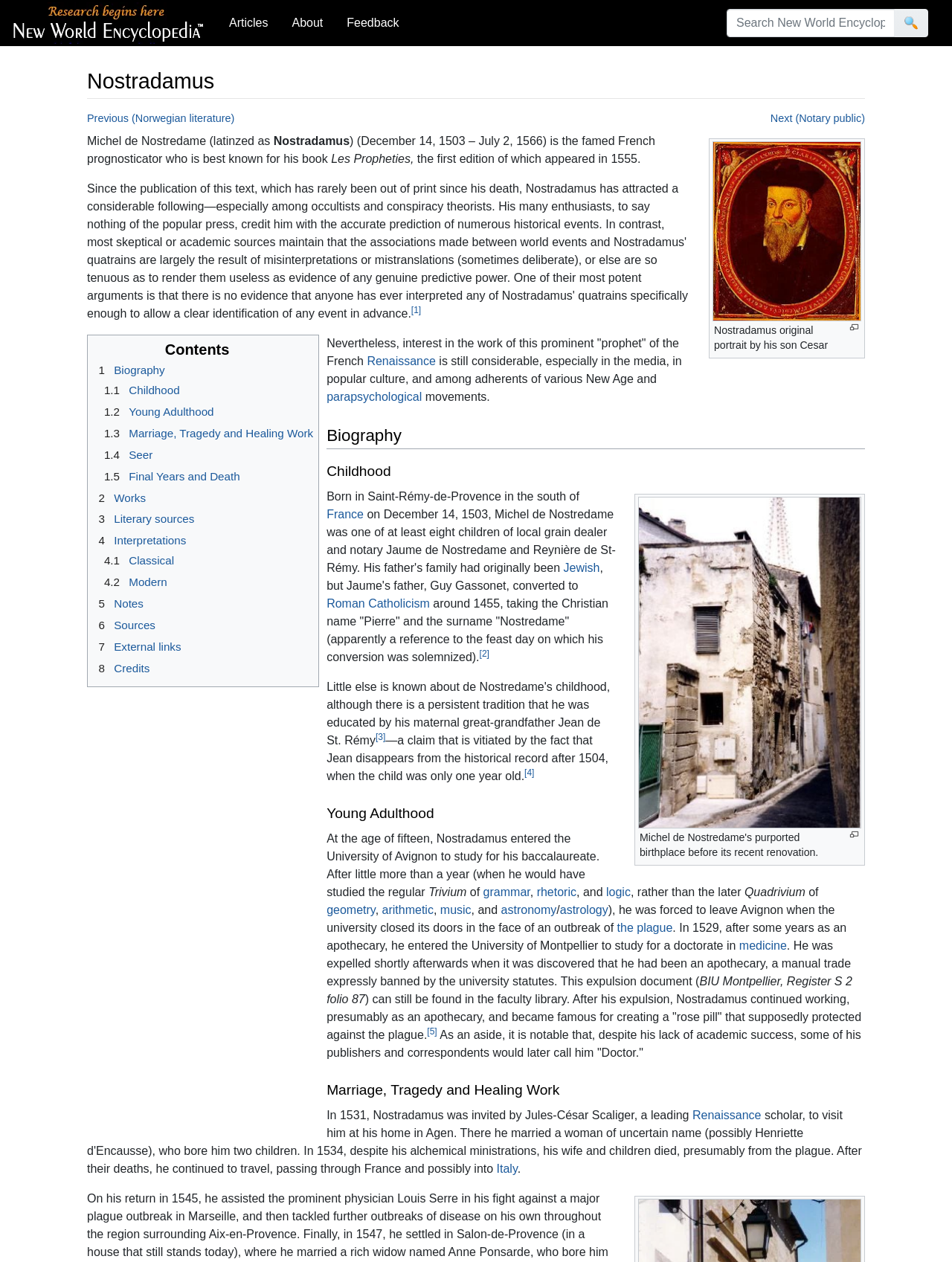Specify the bounding box coordinates of the element's area that should be clicked to execute the given instruction: "Read about Nostradamus". The coordinates should be four float numbers between 0 and 1, i.e., [left, top, right, bottom].

[0.091, 0.046, 0.909, 0.078]